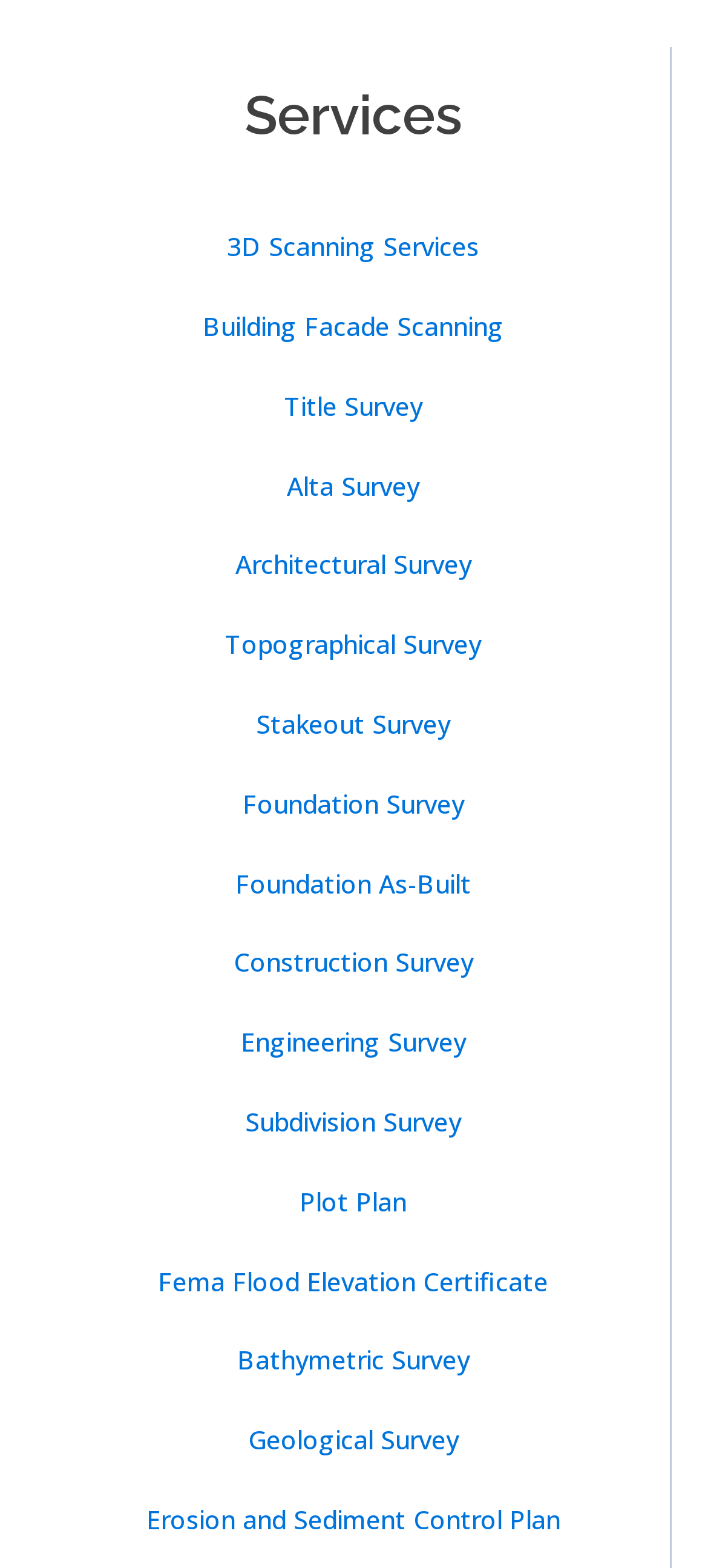Answer the following inquiry with a single word or phrase:
What is the first service listed?

3D Scanning Services